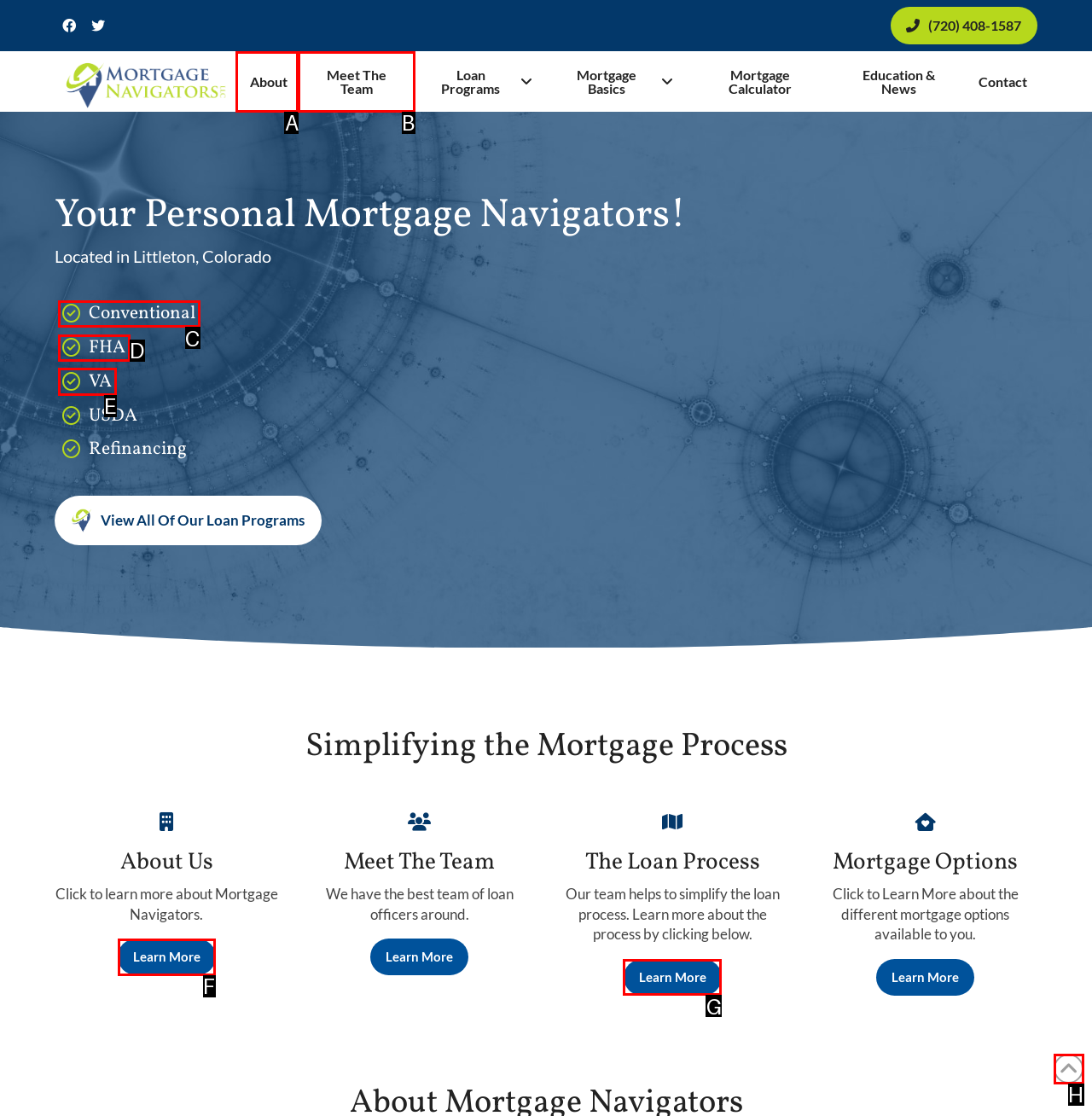Given the task: Learn more about Mortgage Navigators, point out the letter of the appropriate UI element from the marked options in the screenshot.

F